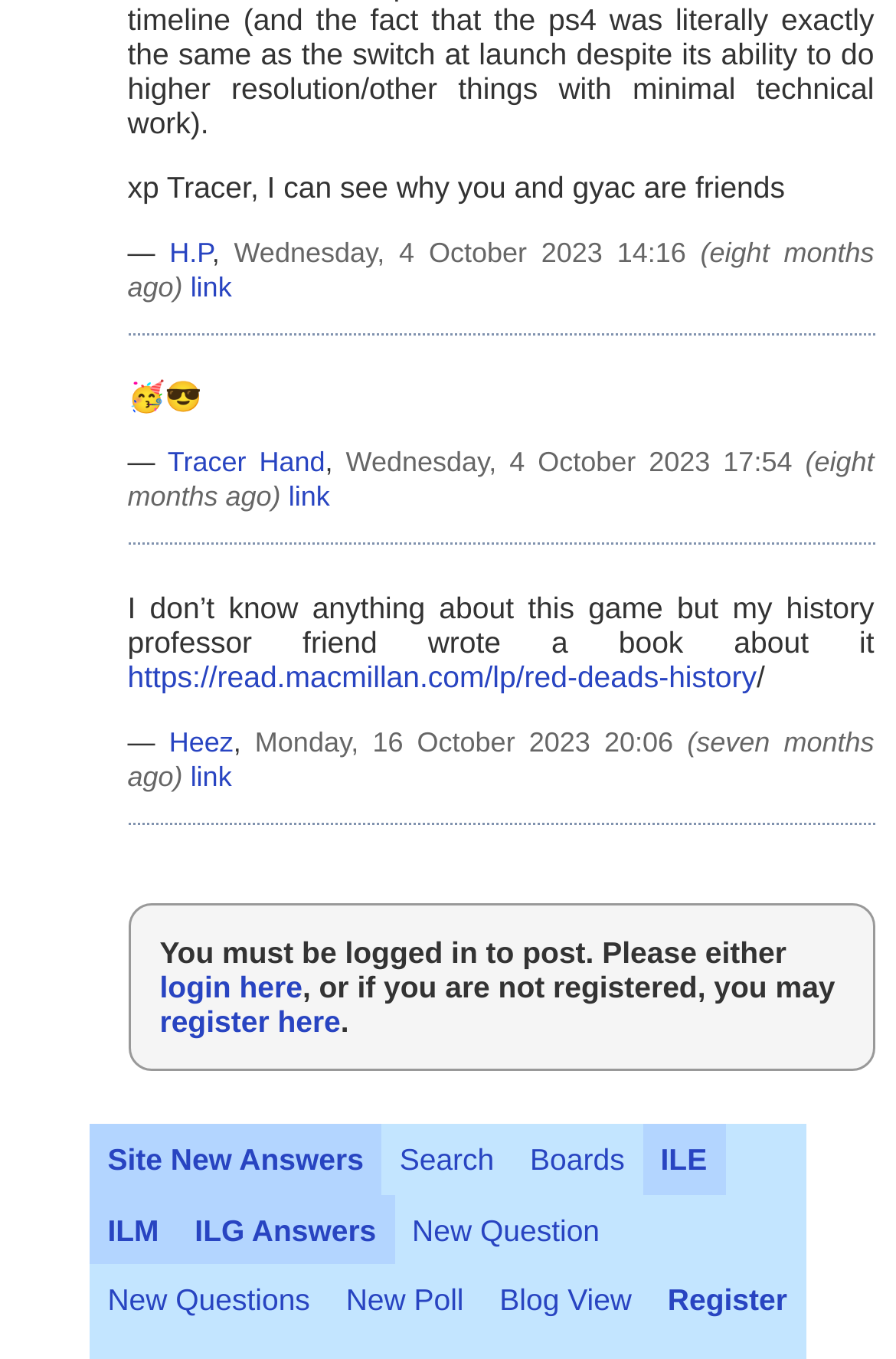What is the username of the user who posted 'xp Tracer, I can see why you and gyac are friends'?
Answer the question with a single word or phrase by looking at the picture.

H.P